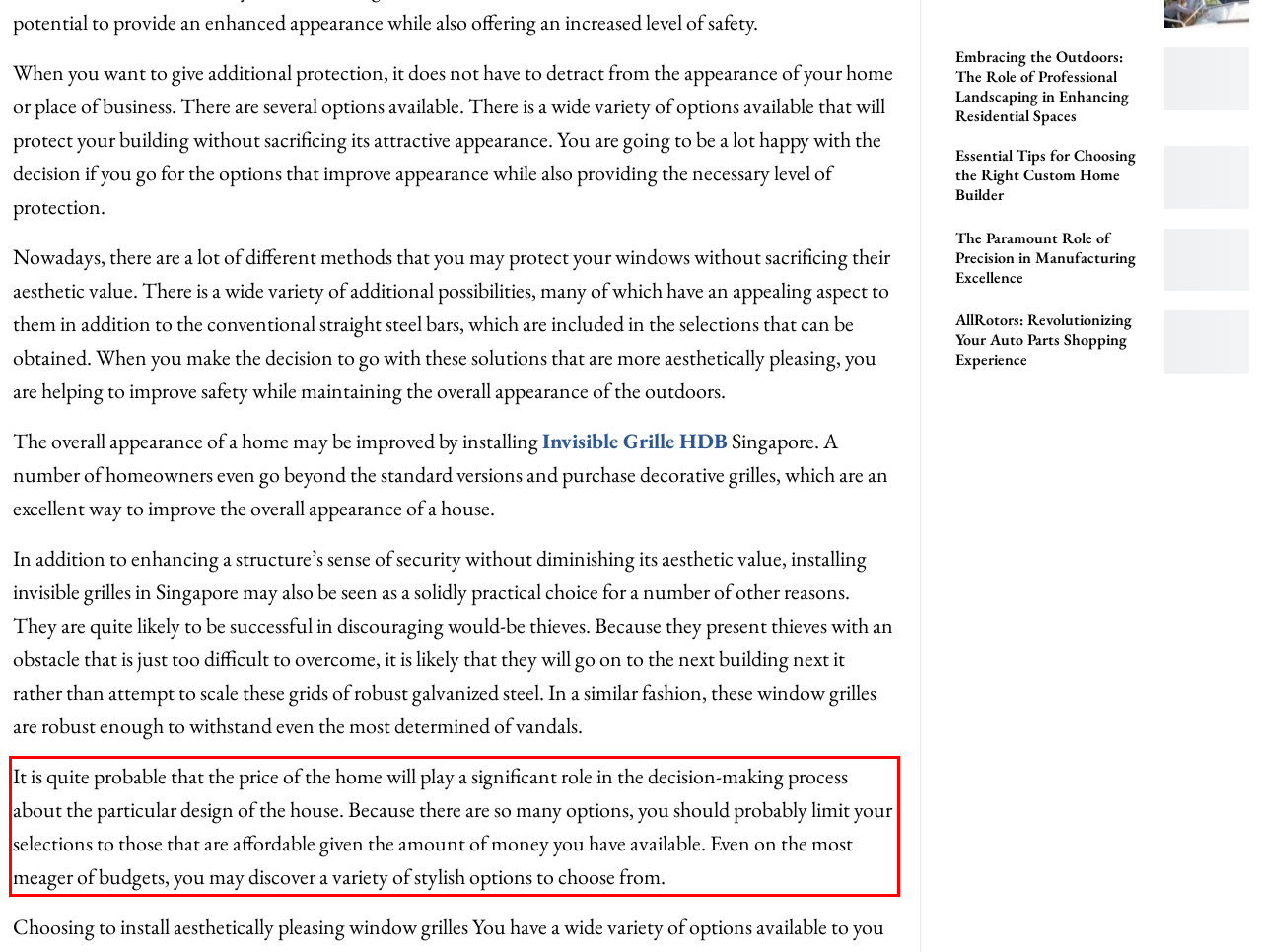Examine the screenshot of the webpage, locate the red bounding box, and perform OCR to extract the text contained within it.

It is quite probable that the price of the home will play a significant role in the decision-making process about the particular design of the house. Because there are so many options, you should probably limit your selections to those that are affordable given the amount of money you have available. Even on the most meager of budgets, you may discover a variety of stylish options to choose from.